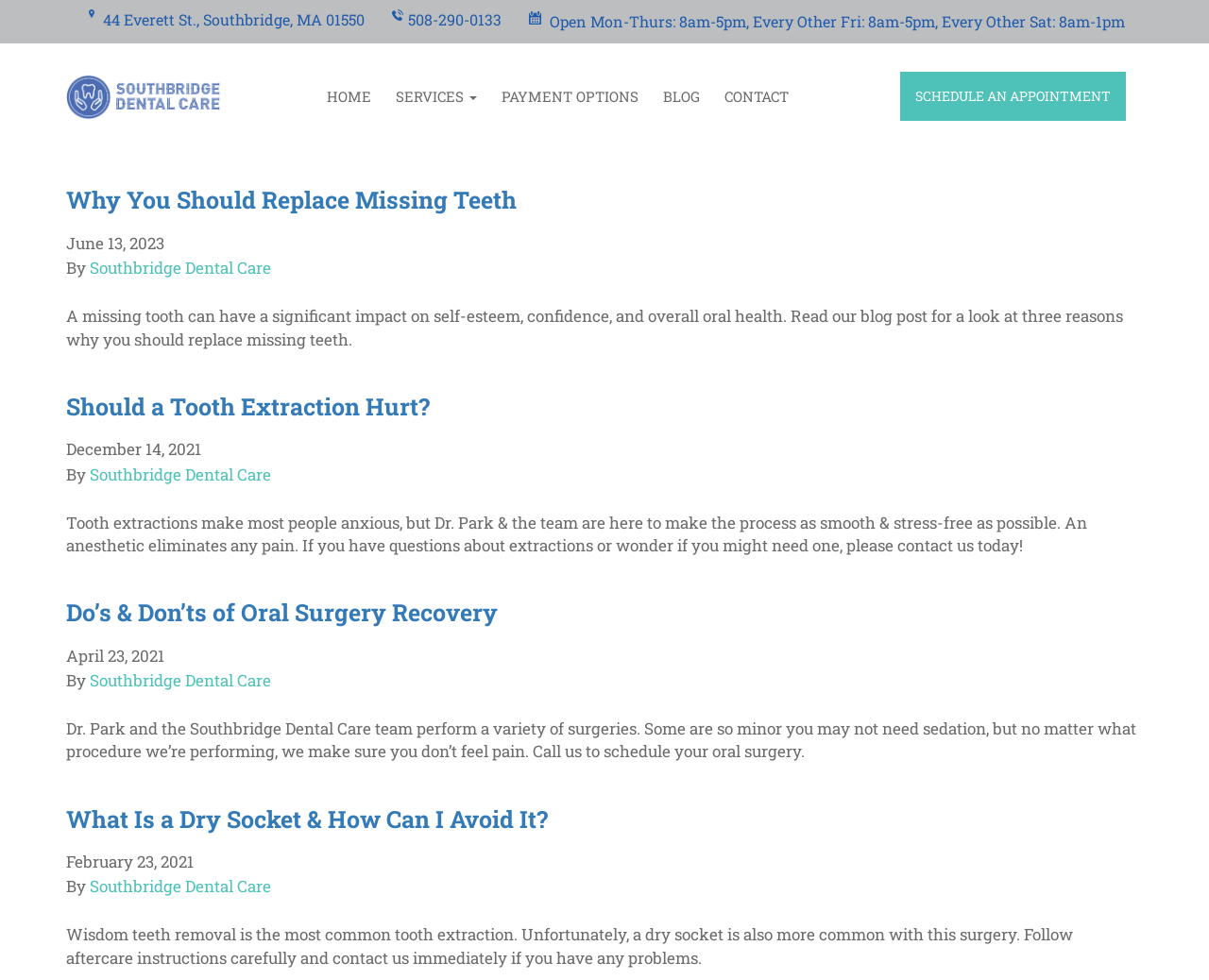Identify the bounding box coordinates of the clickable section necessary to follow the following instruction: "Click the map marker". The coordinates should be presented as four float numbers from 0 to 1, i.e., [left, top, right, bottom].

[0.07, 0.01, 0.302, 0.035]